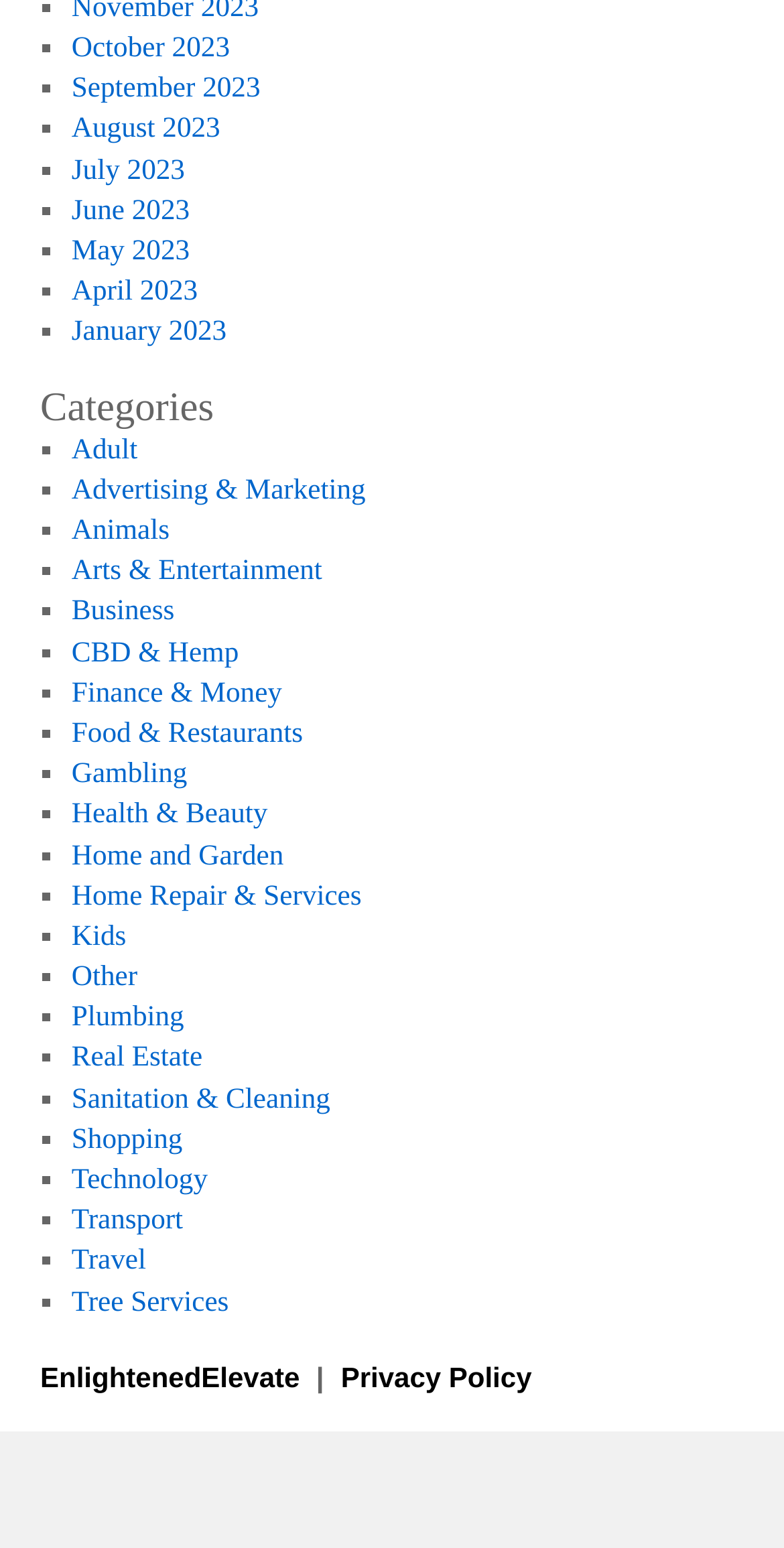Determine the bounding box coordinates for the area you should click to complete the following instruction: "Browse Adult category".

[0.091, 0.28, 0.175, 0.301]